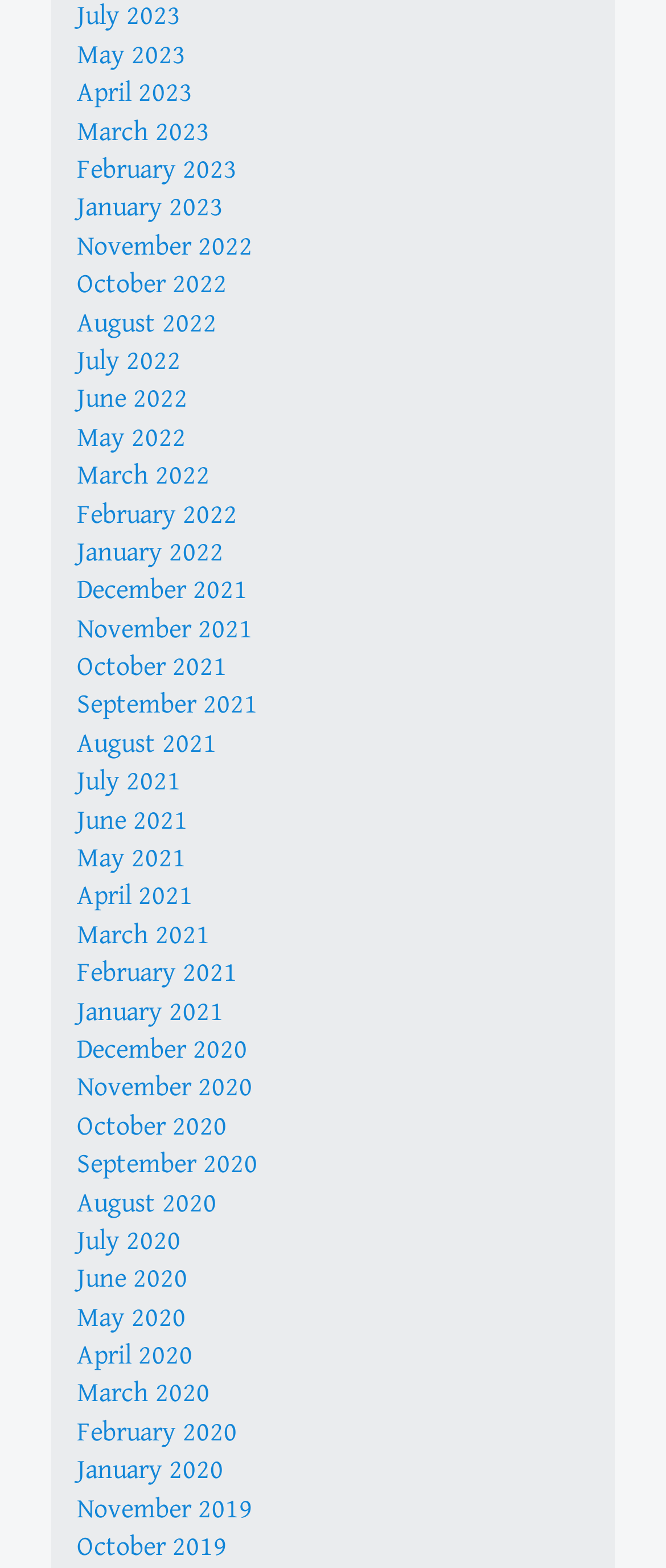Based on the provided description, "Società Svizzera di Geomorfologia (SSGm)", find the bounding box of the corresponding UI element in the screenshot.

None